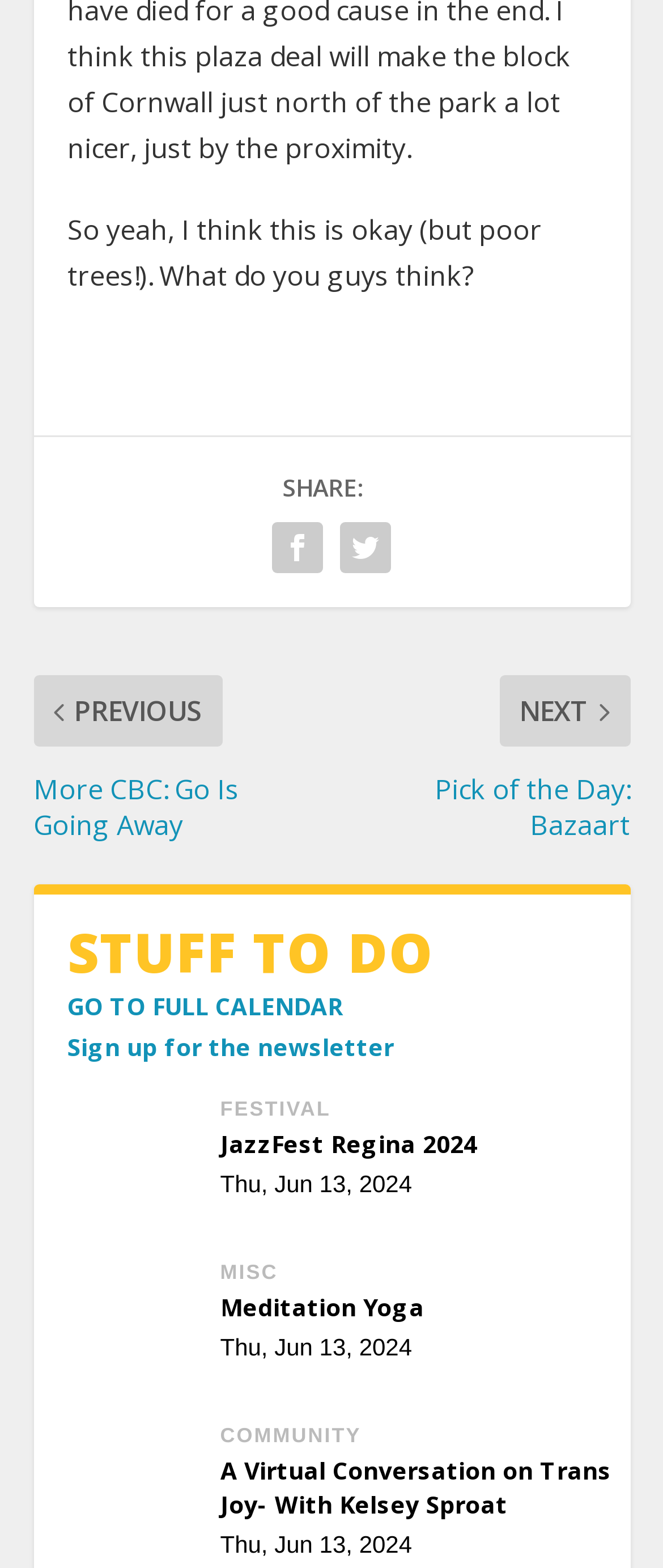Give the bounding box coordinates for the element described by: "GO TO FULL CALENDAR".

[0.101, 0.631, 0.517, 0.652]